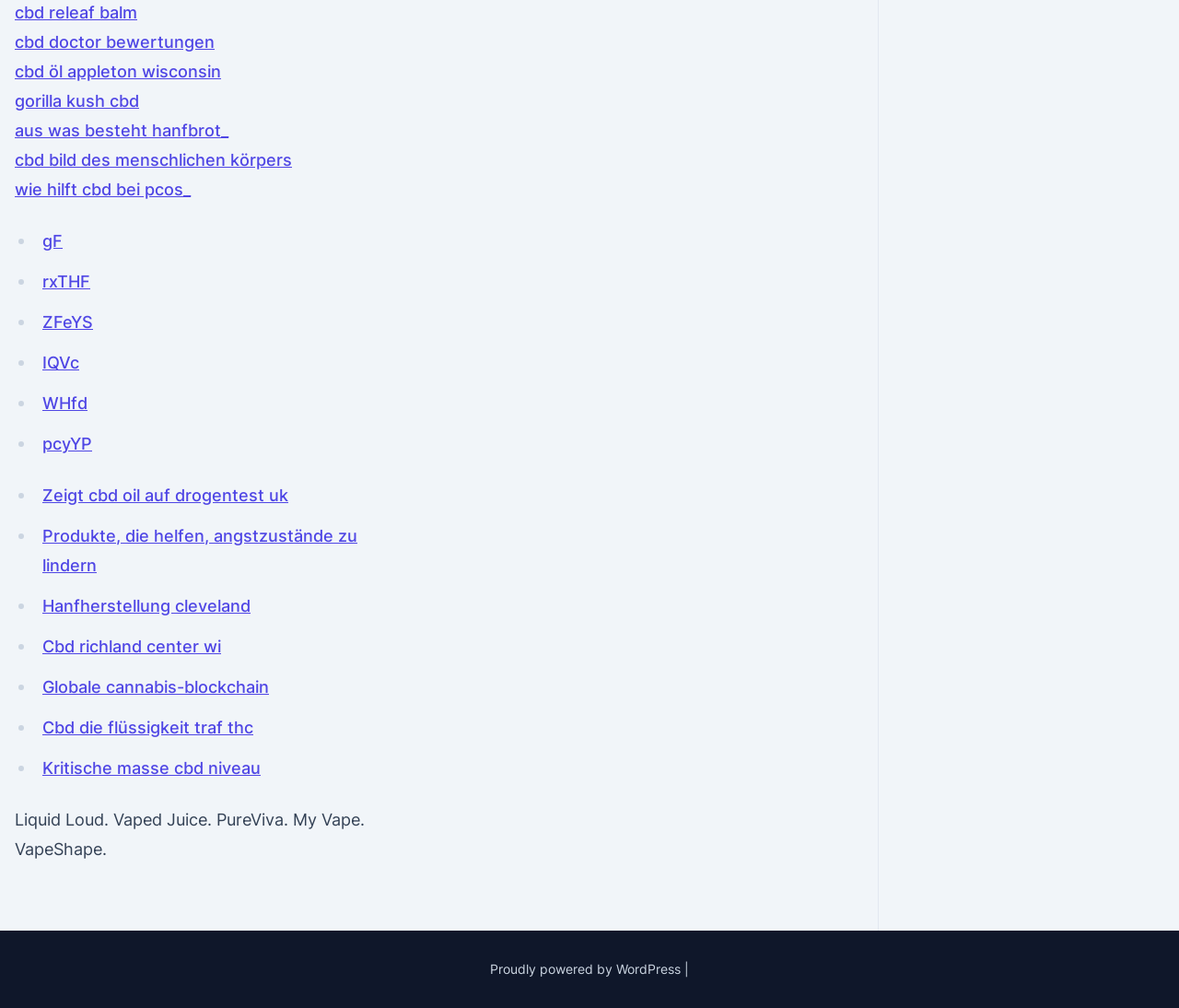Use a single word or phrase to respond to the question:
How many links are there on the webpage?

20